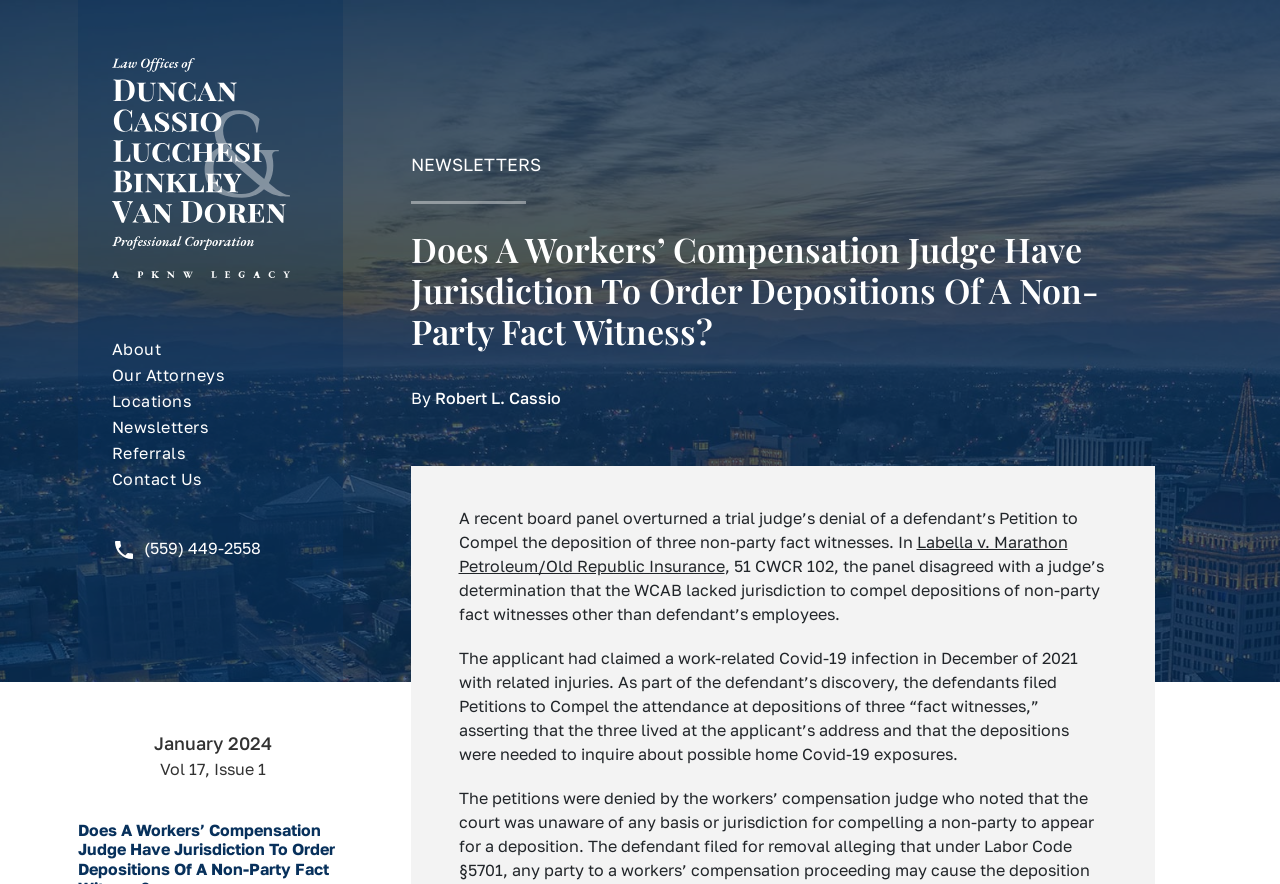Bounding box coordinates should be in the format (top-left x, top-left y, bottom-right x, bottom-right y) and all values should be floating point numbers between 0 and 1. Determine the bounding box coordinate for the UI element described as: Our Attorneys

[0.087, 0.413, 0.175, 0.436]